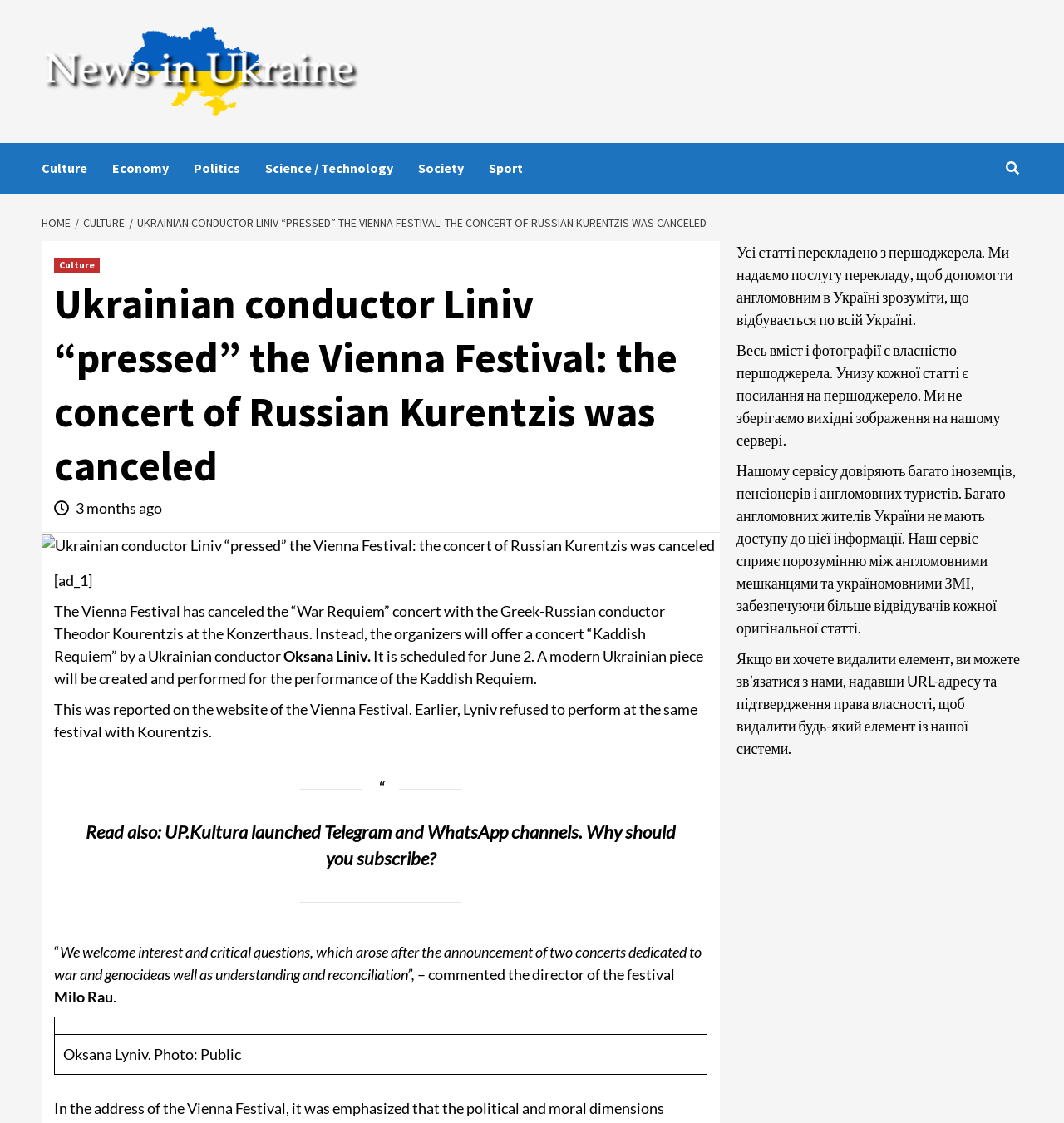Answer the question with a brief word or phrase:
What is the name of the festival where the concert was canceled?

Vienna Festival